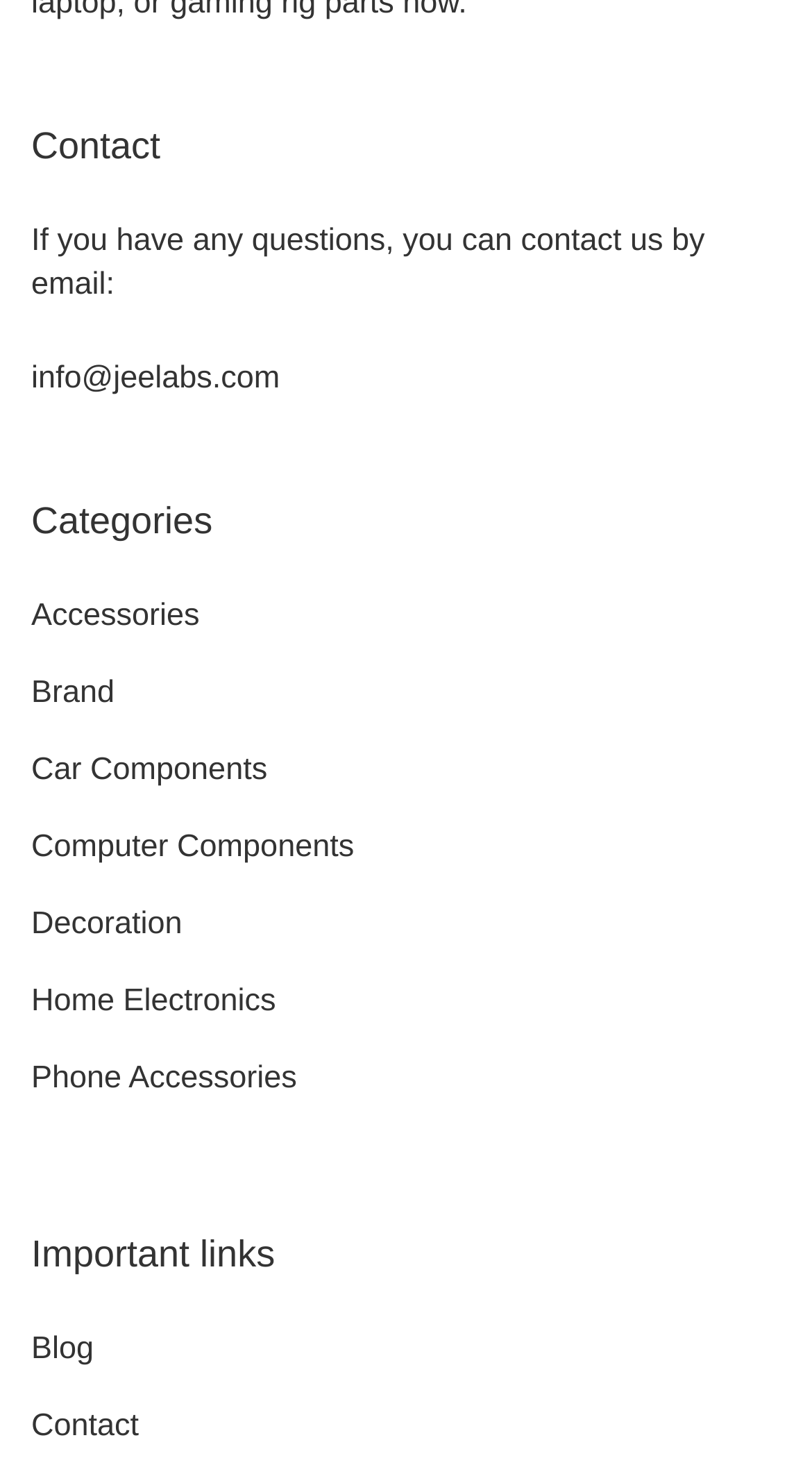What is the last link in the 'Important links' section?
Based on the image content, provide your answer in one word or a short phrase.

Contact